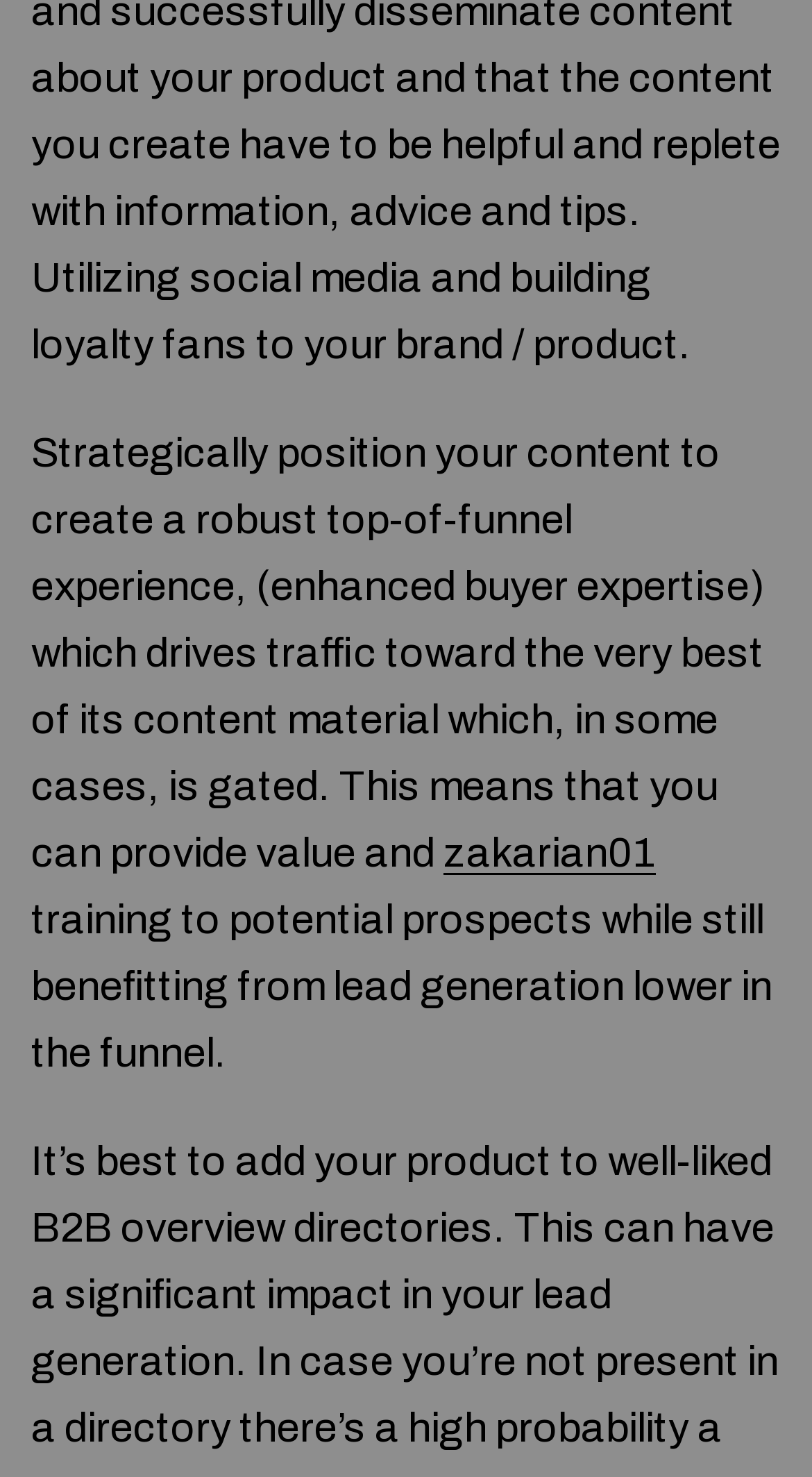Using the given description, provide the bounding box coordinates formatted as (top-left x, top-left y, bottom-right x, bottom-right y), with all values being floating point numbers between 0 and 1. Description: zakarian01

[0.546, 0.561, 0.808, 0.592]